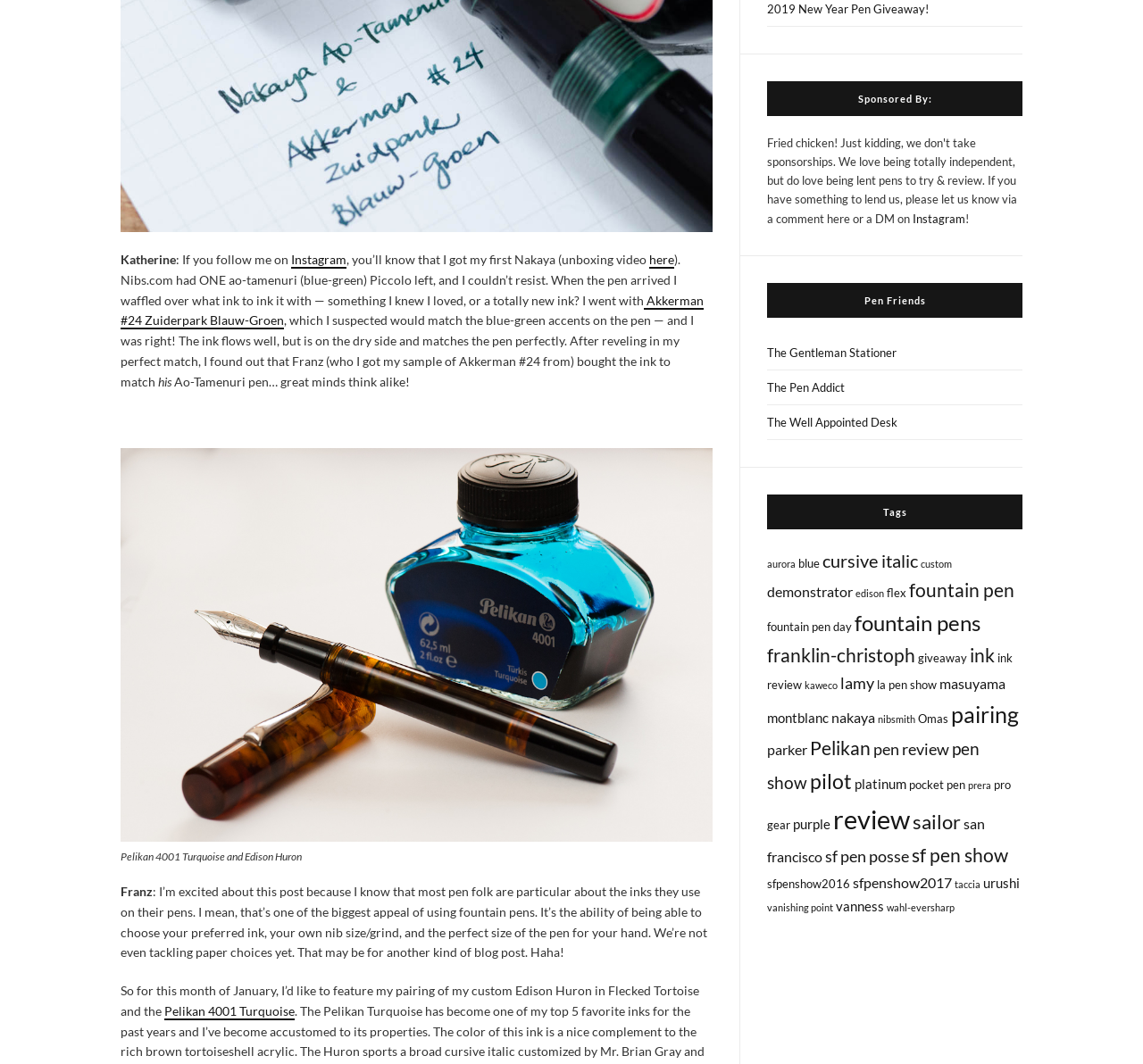Please identify the bounding box coordinates of the element I should click to complete this instruction: 'Click the link to Instagram'. The coordinates should be given as four float numbers between 0 and 1, like this: [left, top, right, bottom].

[0.255, 0.237, 0.303, 0.253]